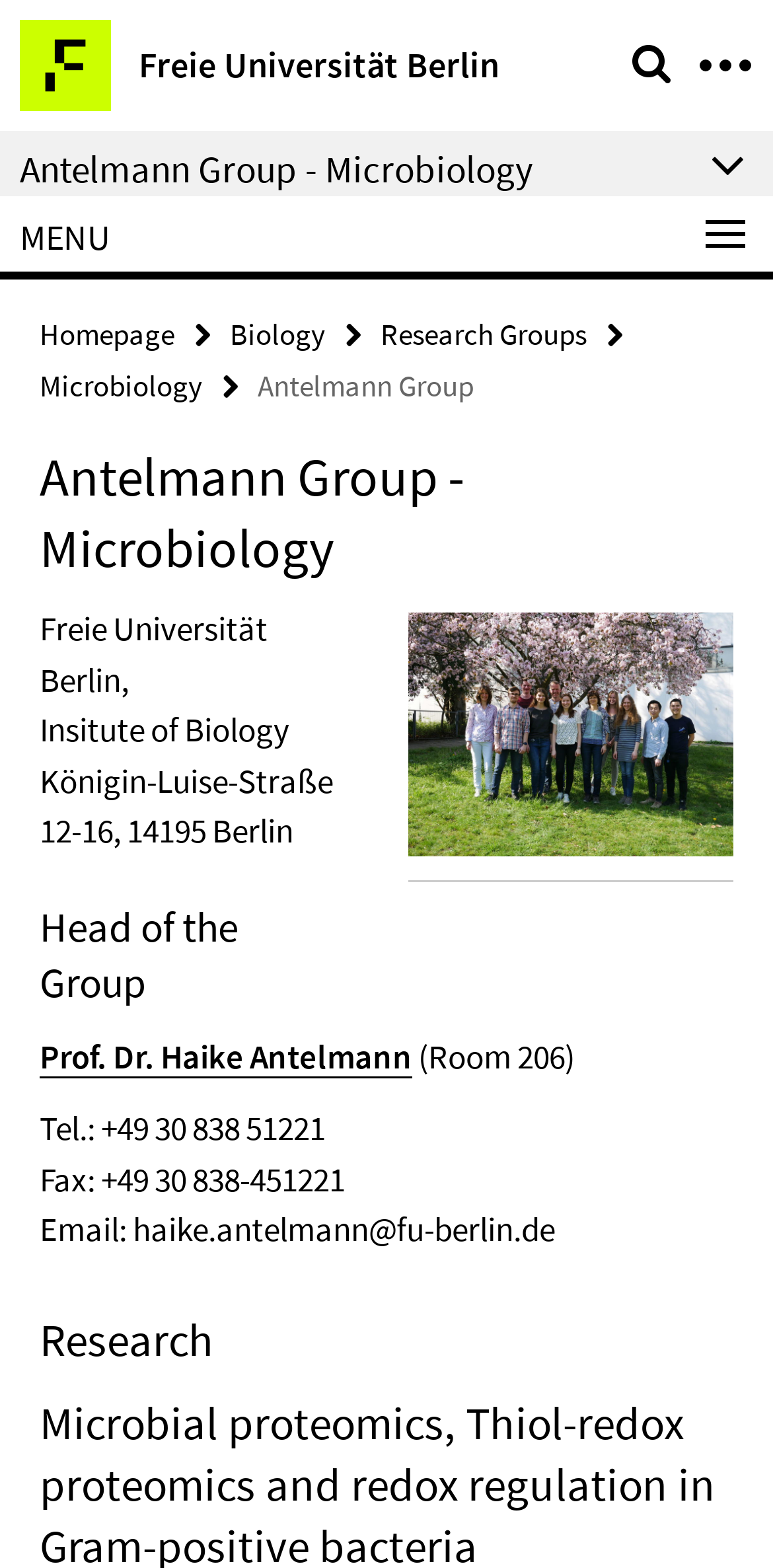Give a one-word or short phrase answer to the question: 
What is the address of the institute?

Königin-Luise-Straße 12-16, 14195 Berlin